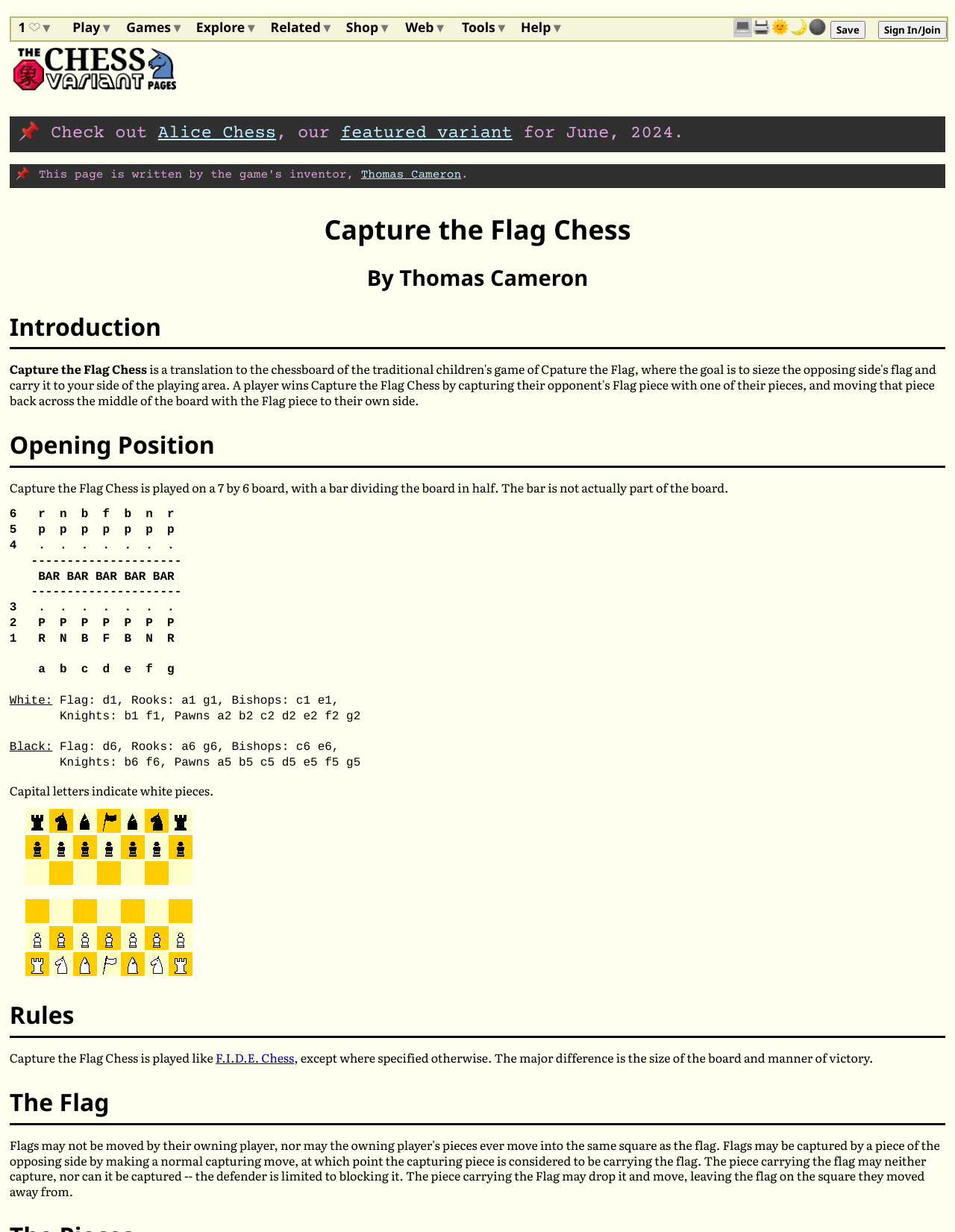Extract the primary header of the webpage and generate its text.

Capture the Flag Chess